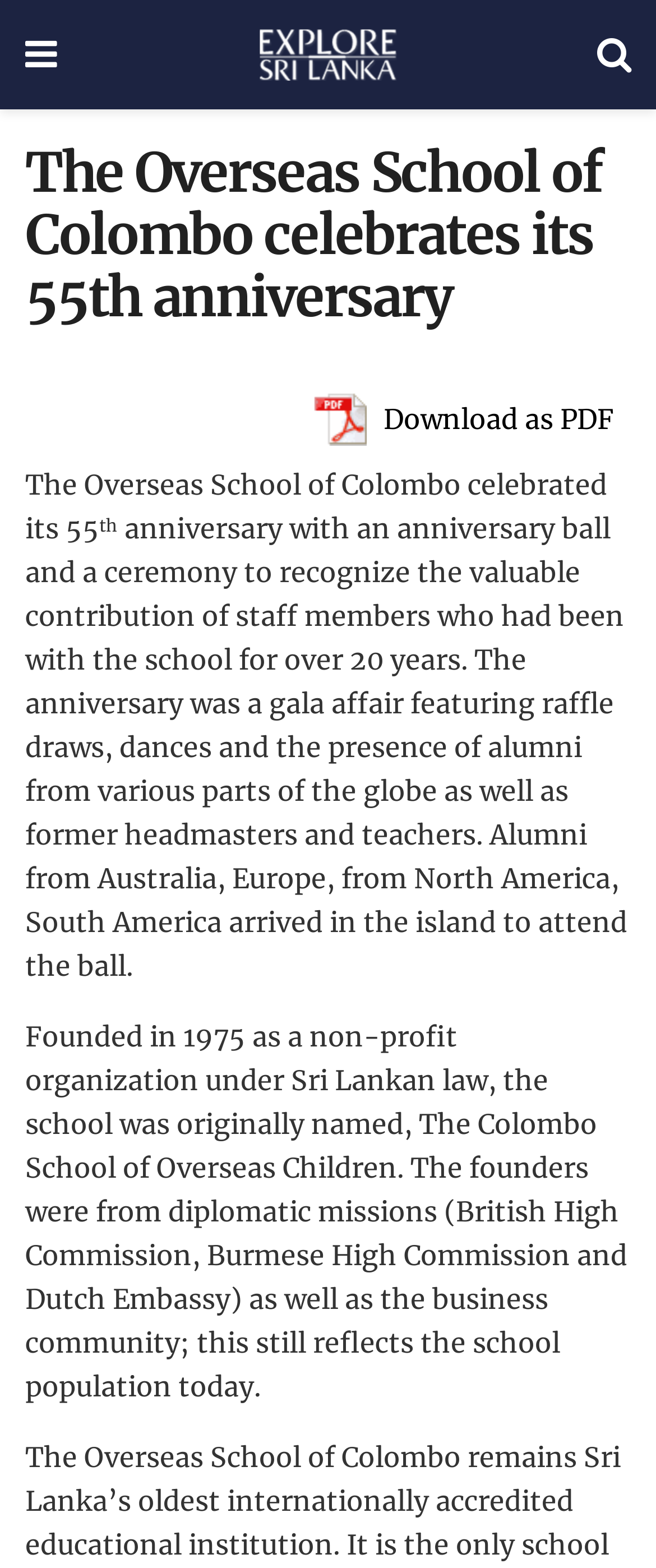What is the name of the school when it was founded?
Using the information from the image, give a concise answer in one word or a short phrase.

The Colombo School of Overseas Children